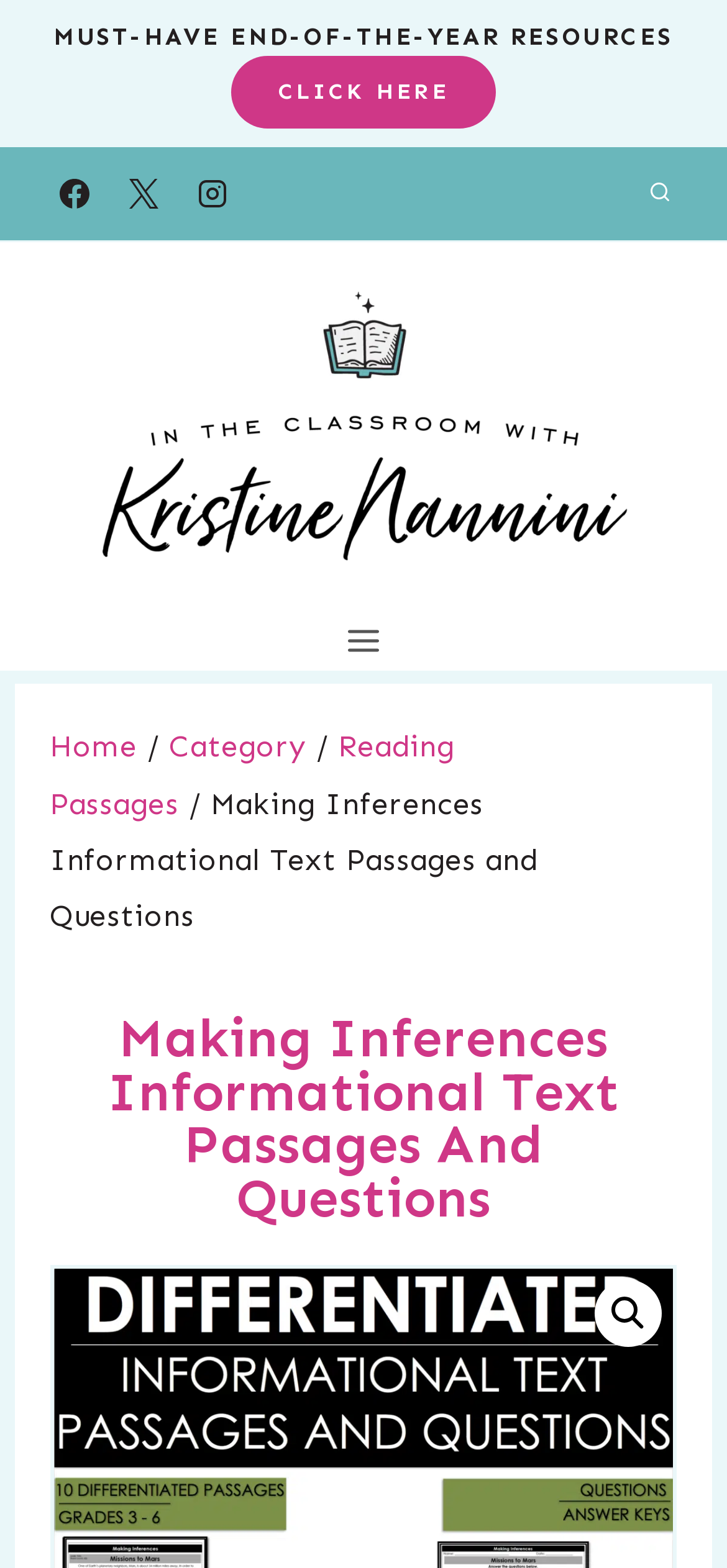Give a comprehensive overview of the webpage, including key elements.

This webpage is about educational resources, specifically focused on making inferences with informational text passages and questions. At the top, there is a prominent heading that reads "MUST-HAVE END-OF-THE-YEAR RESOURCES". Below this heading, there is a link that says "CLICK HERE". 

On the top left, there are social media links, including Facebook, Instagram, and a close button represented by an "X" icon. Each of these links has a corresponding image. 

To the right of the social media links, there is a button labeled "View Search Form". Below this button, there is a link to "In the Classroom with Kristine Nannini", accompanied by an image. 

In the middle of the page, there is a navigation menu, also known as a breadcrumb, which shows the current page's location within the website's hierarchy. The breadcrumb starts with "Home", followed by "Category", then "Reading Passages", and finally the current page, "Making Inferences Informational Text Passages and Questions". 

Below the navigation menu, there is a main heading that reads "Making Inferences Informational Text Passages And Questions". At the bottom right, there is a magnifying glass icon represented by "🔍".